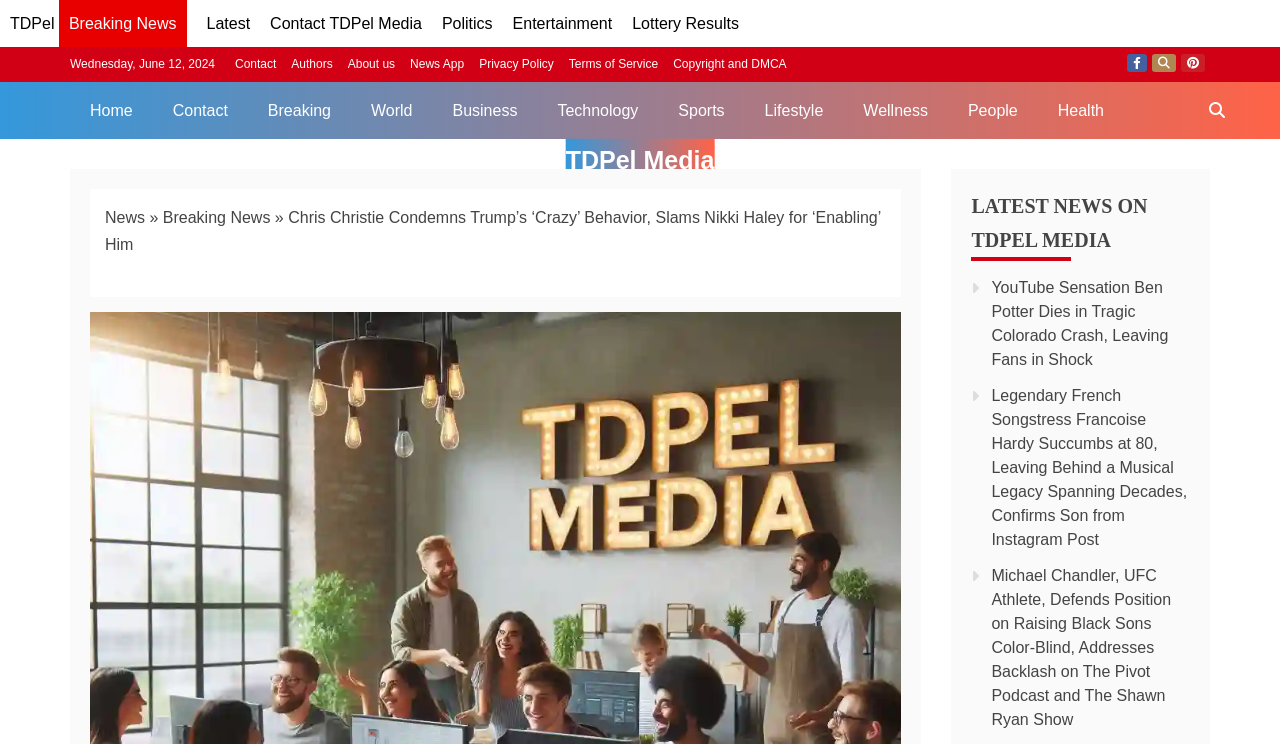Locate the bounding box coordinates of the segment that needs to be clicked to meet this instruction: "Check the 'Wellness' section".

[0.659, 0.11, 0.741, 0.187]